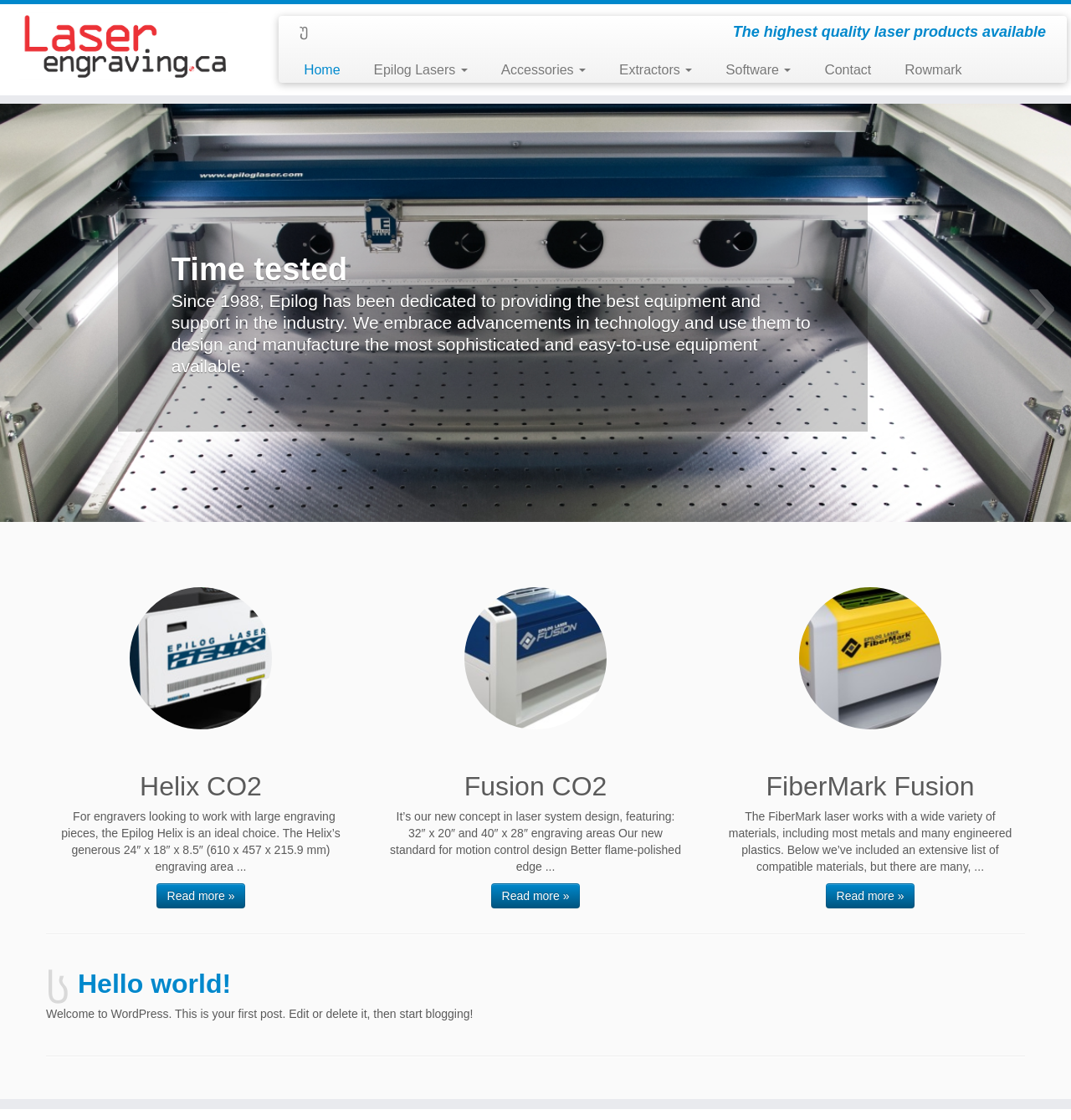Please find and report the bounding box coordinates of the element to click in order to perform the following action: "Learn more about Epilog Lasers". The coordinates should be expressed as four float numbers between 0 and 1, in the format [left, top, right, bottom].

[0.333, 0.052, 0.452, 0.074]